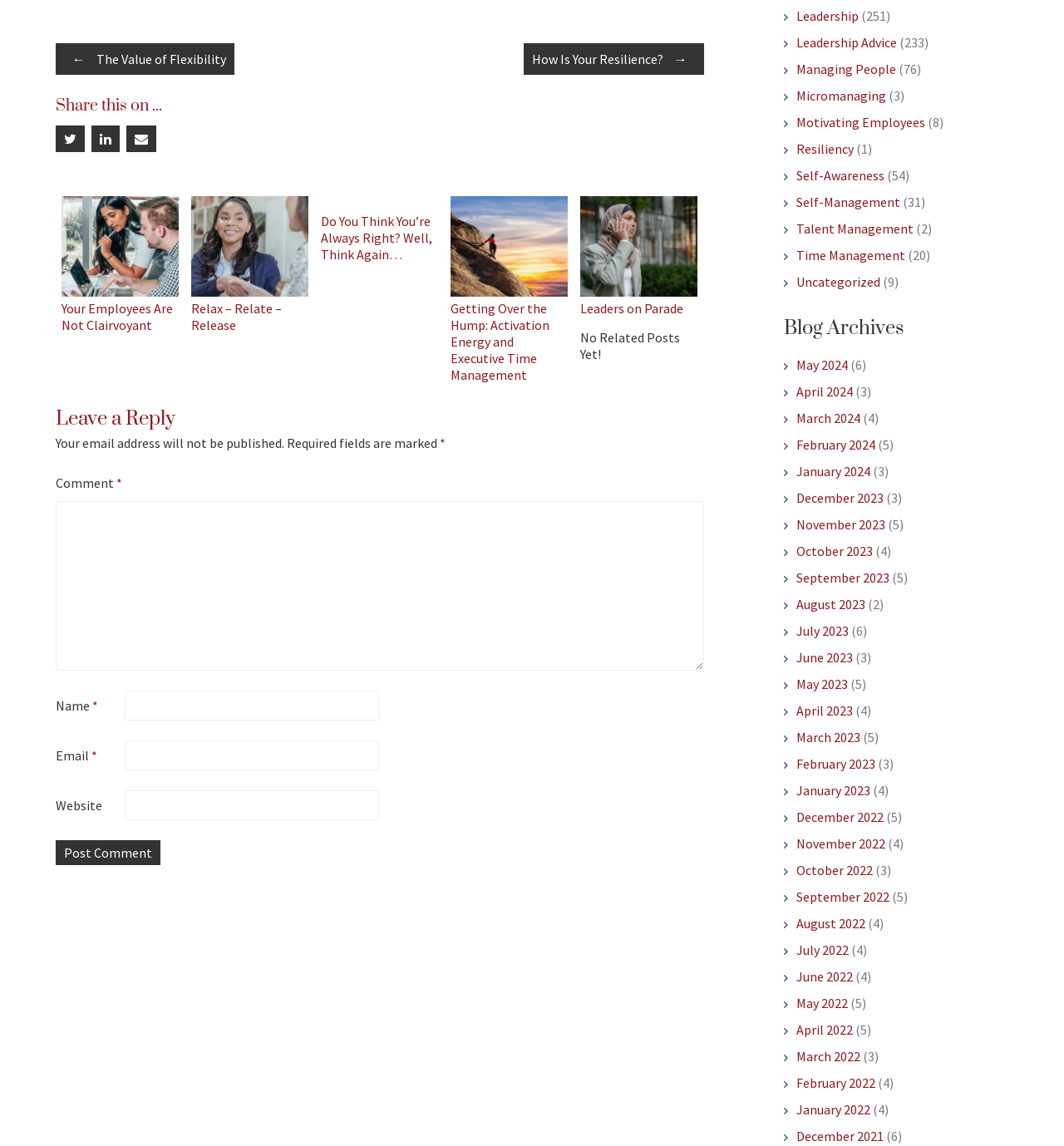Find and specify the bounding box coordinates that correspond to the clickable region for the instruction: "Click on the 'Leadership' link".

[0.737, 0.006, 0.807, 0.021]